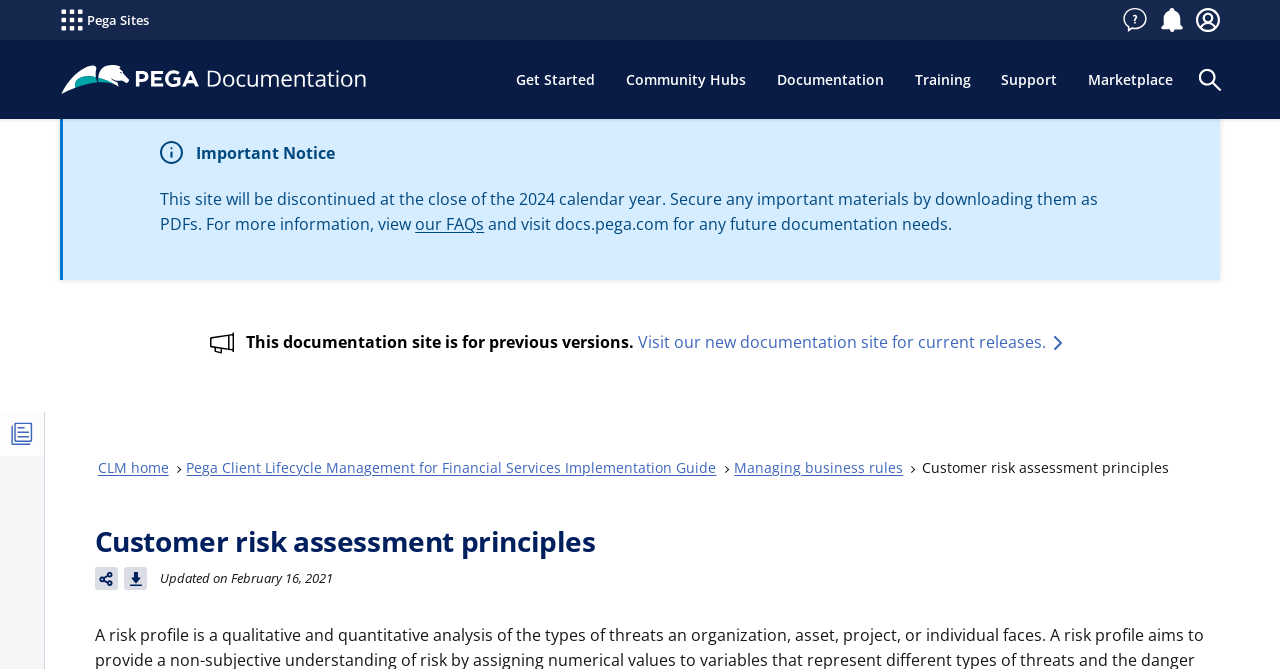Calculate the bounding box coordinates for the UI element based on the following description: "Notifications". Ensure the coordinates are four float numbers between 0 and 1, i.e., [left, top, right, bottom].

[0.901, 0.0, 0.93, 0.06]